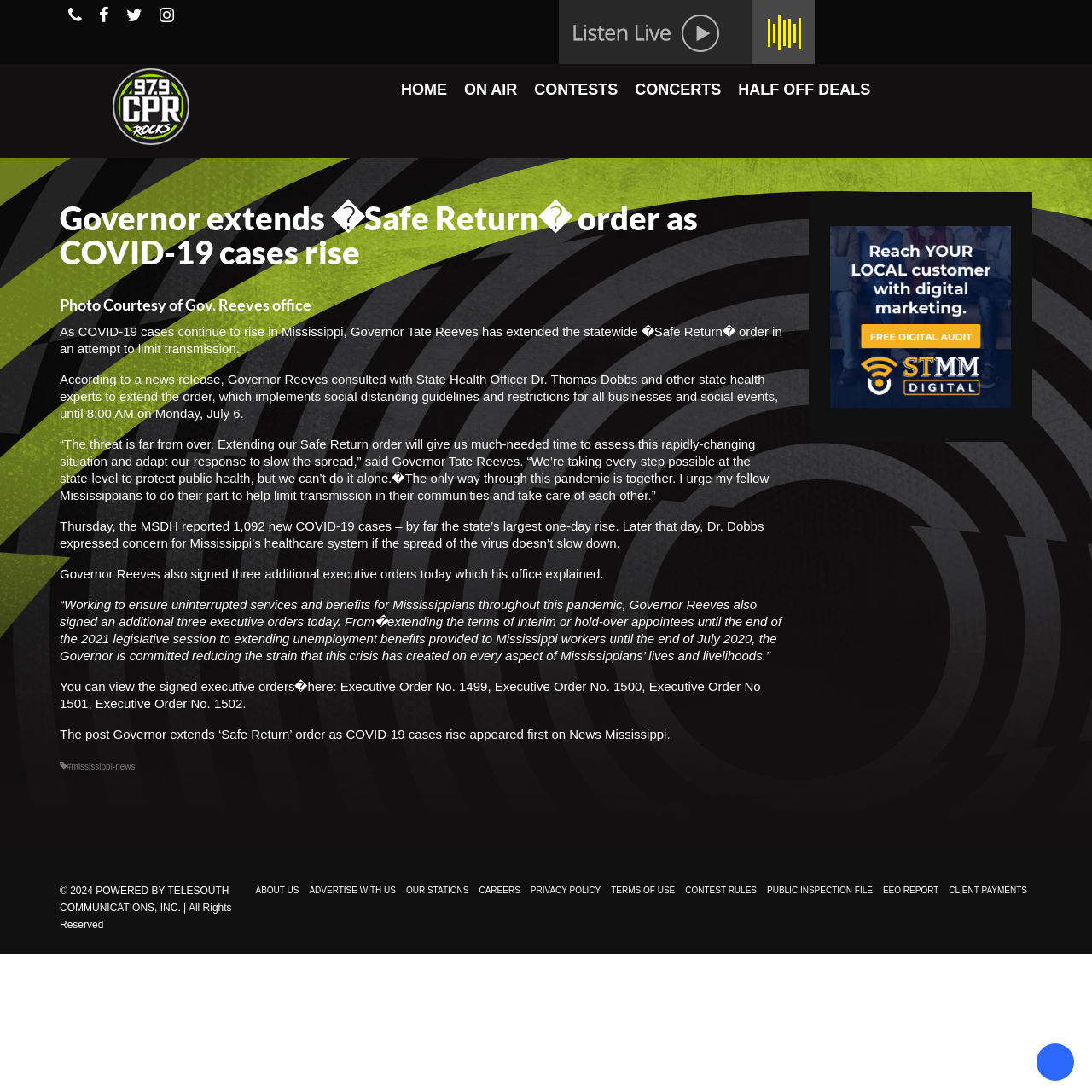Show the bounding box coordinates of the region that should be clicked to follow the instruction: "Check the 'ABOUT US' link."

[0.229, 0.805, 0.278, 0.827]